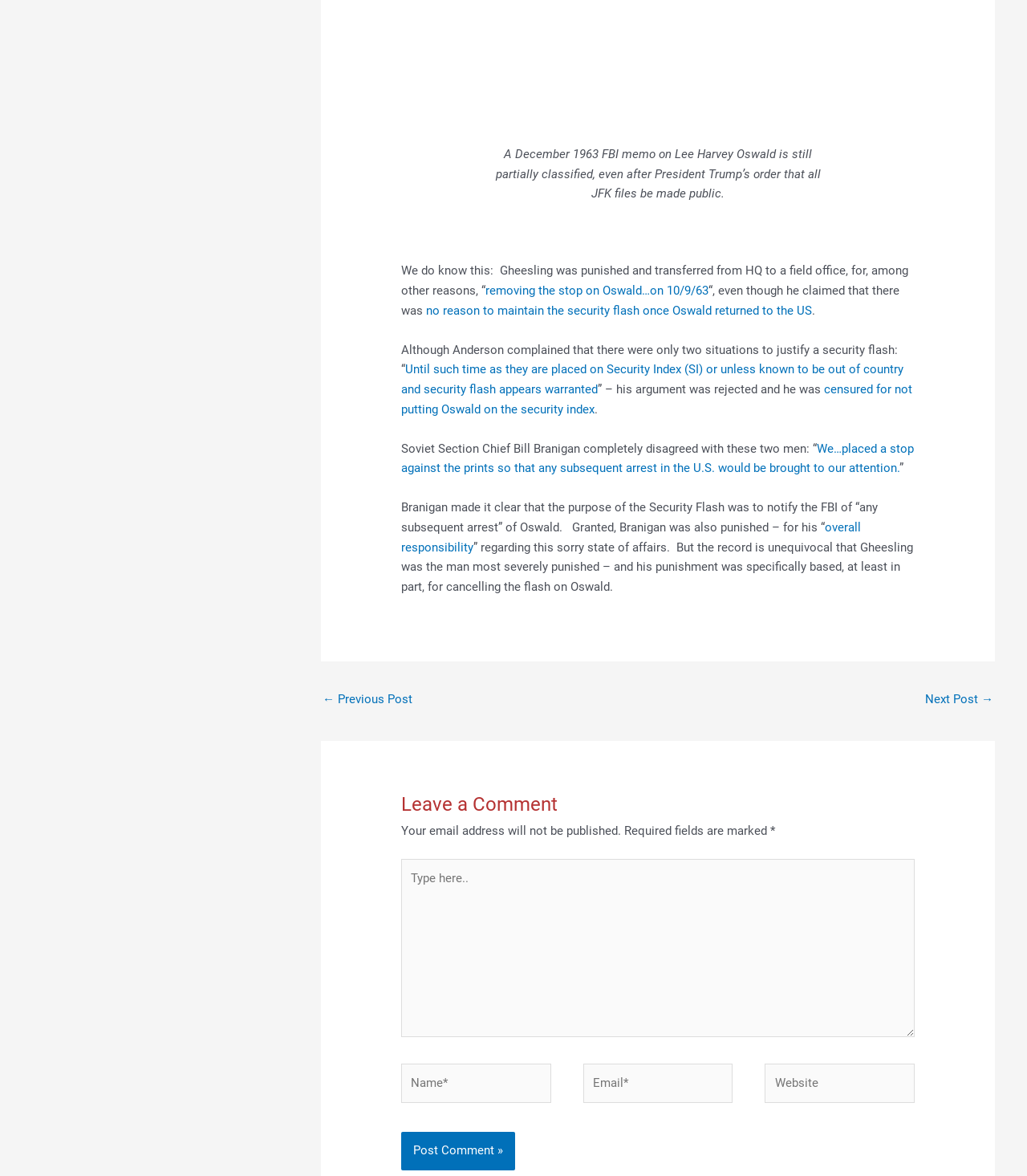Who was punished for removing the stop on Oswald?
Please respond to the question with a detailed and informative answer.

The text states 'Gheesling was punished and transferred from HQ to a field office, for, among other reasons, “removing the stop on Oswald…on 10/9/63”' which indicates that Gheesling was punished for removing the stop on Oswald.